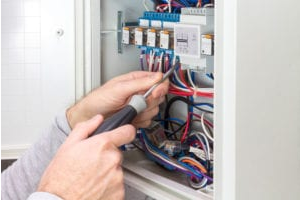Refer to the image and provide an in-depth answer to the question:
What is the purpose of regular electrical maintenance?

The caption emphasizes the importance of regular upkeep for electrical systems, highlighting the need to be aware of the signs indicating when an electrical panel might need to be upgraded or repaired, which suggests that the purpose of regular electrical maintenance is to ensure the safety and functionality of a home's electrical system.